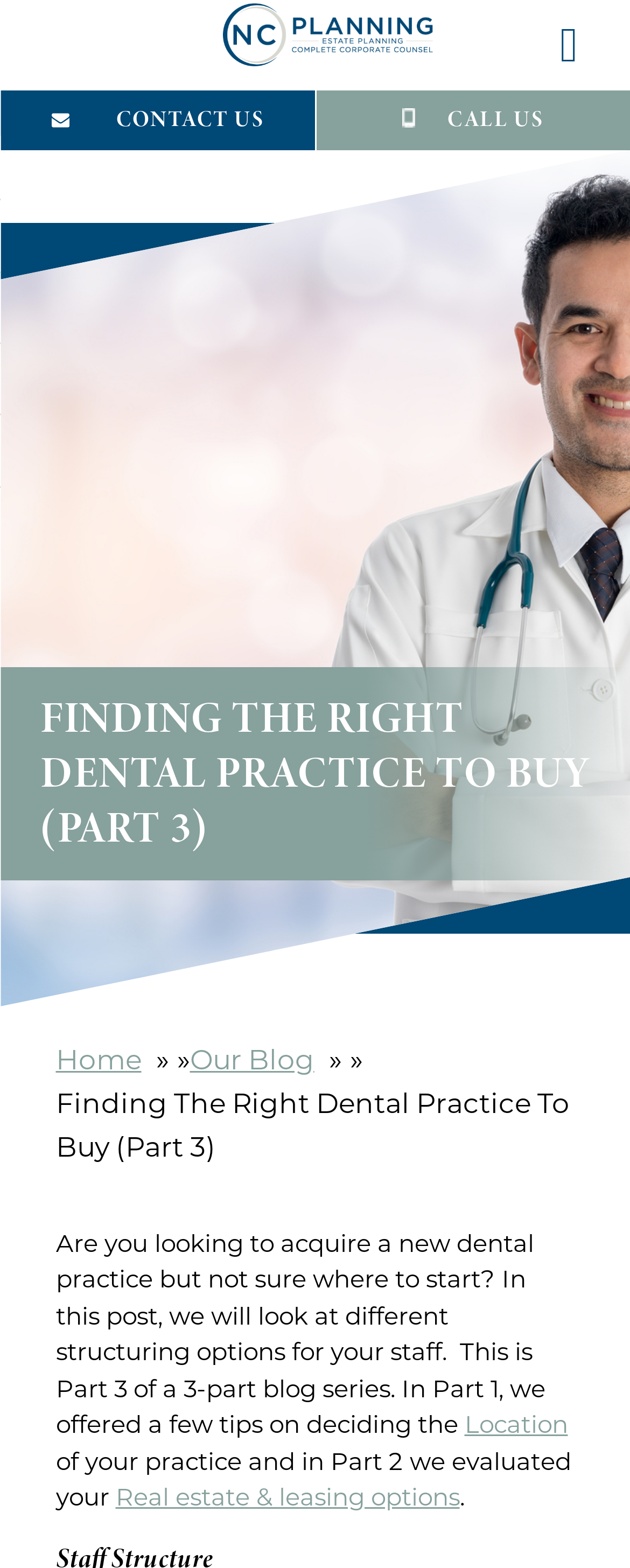Summarize the webpage in an elaborate manner.

The webpage is about finding the right dental practice to buy, specifically focusing on structuring options for staff. At the top left corner, there are two links, "Skip to main content" and "Skip to primary sidebar", followed by a link to "NC Planning" in the top center. On the top right, there are two links, "SCHEDULE CONSULTATION CONTACT US" and "919.900.4720 CALL US". 

Below these links, there is a heading "FINDING THE RIGHT DENTAL PRACTICE TO BUY (PART 3)" that spans the entire width of the page. Under this heading, there are three links, "Home", "Our Blog", and a title "Finding The Right Dental Practice To Buy (Part 3)" that is repeated from the heading. 

The main content of the page starts with a paragraph of text that summarizes the purpose of the post, which is to discuss different structuring options for staff when acquiring a new dental practice. This paragraph is followed by a link to "Location" and another link to "Real estate & leasing options", which are likely related to previous parts of the blog series. 

On the top right corner, there is a button labeled "Menu Trigger" that controls a menu container.